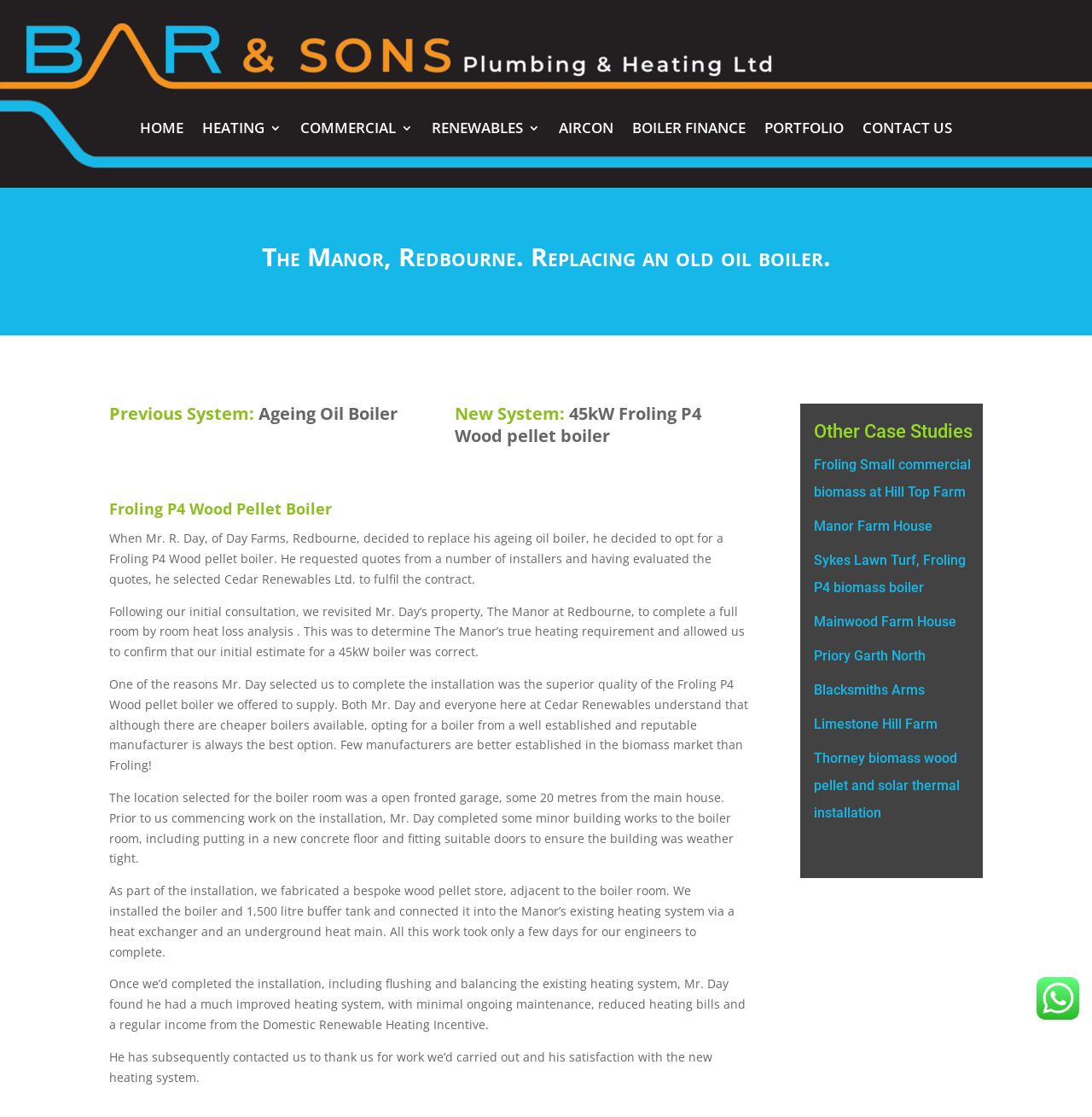Provide the bounding box coordinates of the area you need to click to execute the following instruction: "View the case study of Froling Small commercial biomass at Hill Top Farm".

[0.745, 0.409, 0.889, 0.448]